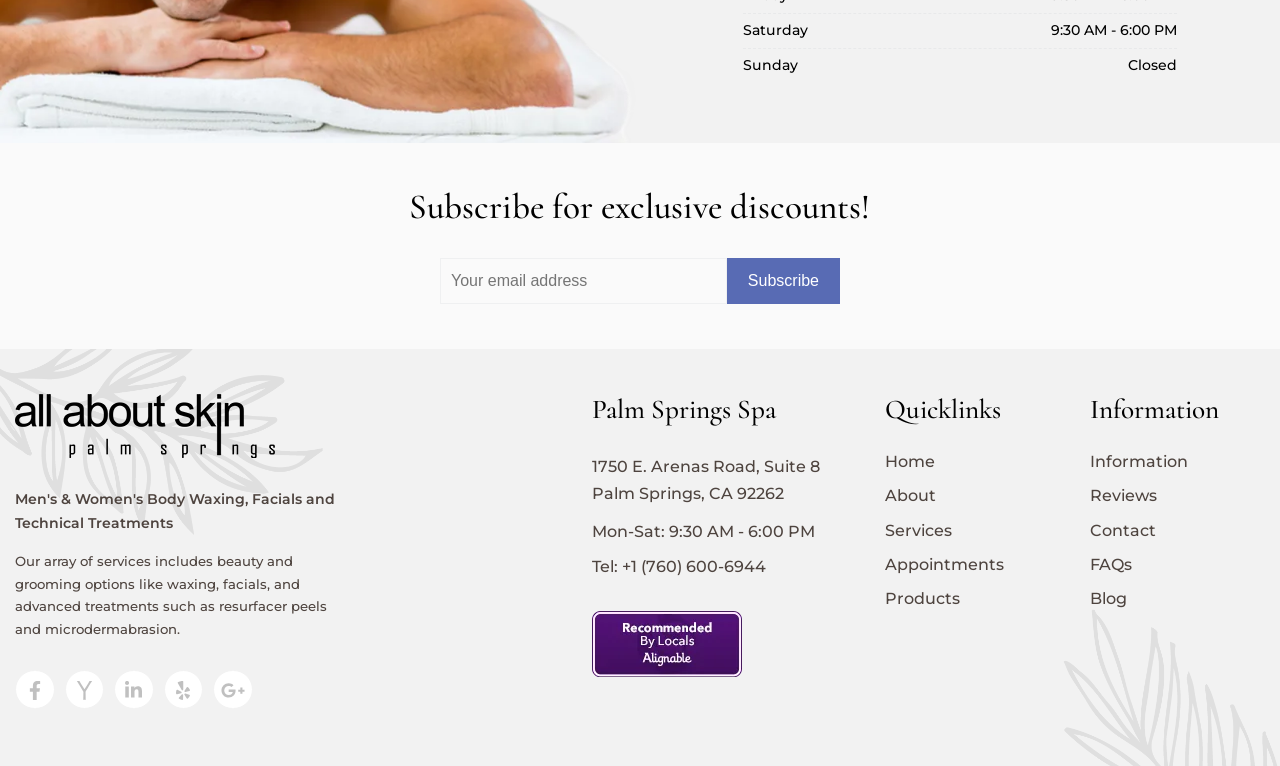What is the address of the spa? Using the information from the screenshot, answer with a single word or phrase.

1750 E. Arenas Road, Suite 8 Palm Springs, CA 92262